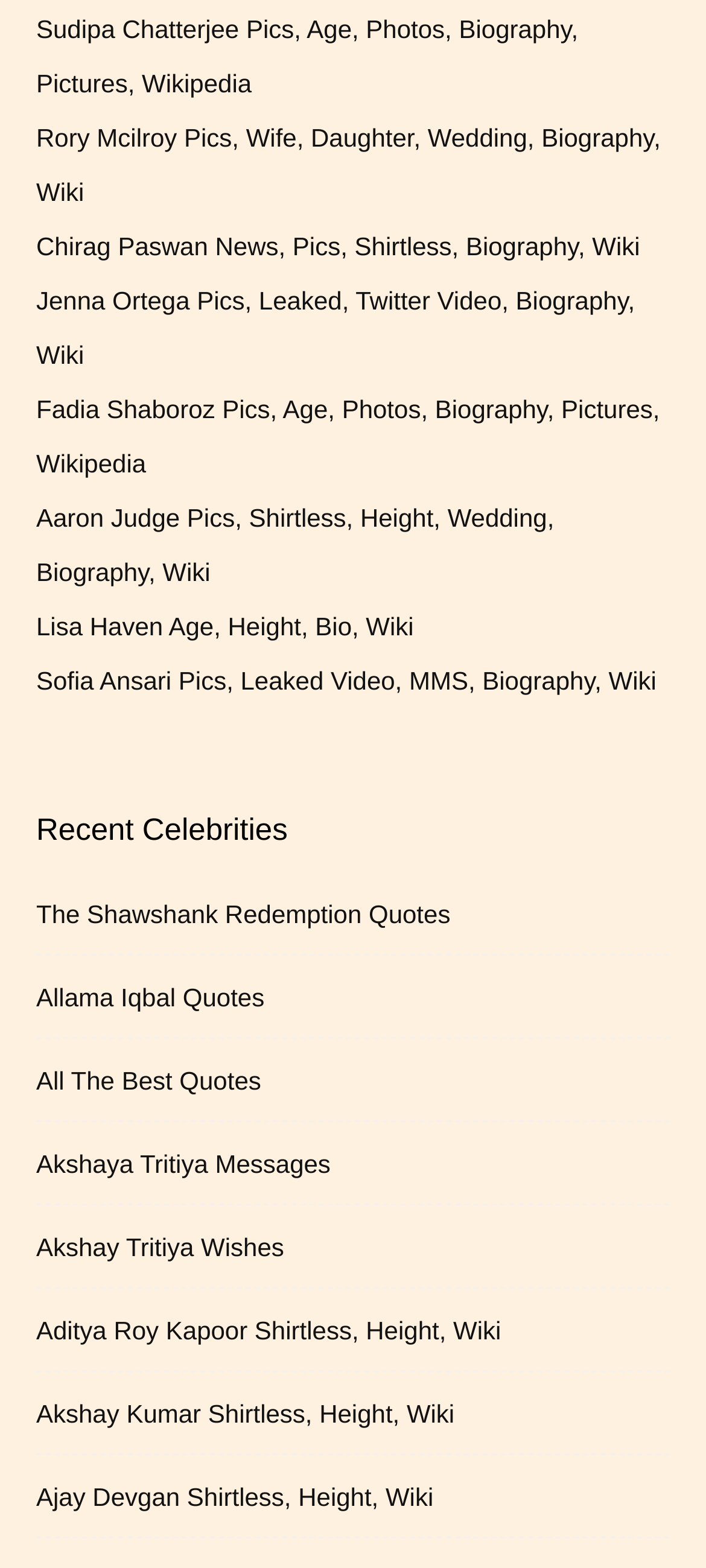Pinpoint the bounding box coordinates of the element that must be clicked to accomplish the following instruction: "Read quotes from The Shawshank Redemption". The coordinates should be in the format of four float numbers between 0 and 1, i.e., [left, top, right, bottom].

[0.051, 0.571, 0.638, 0.595]